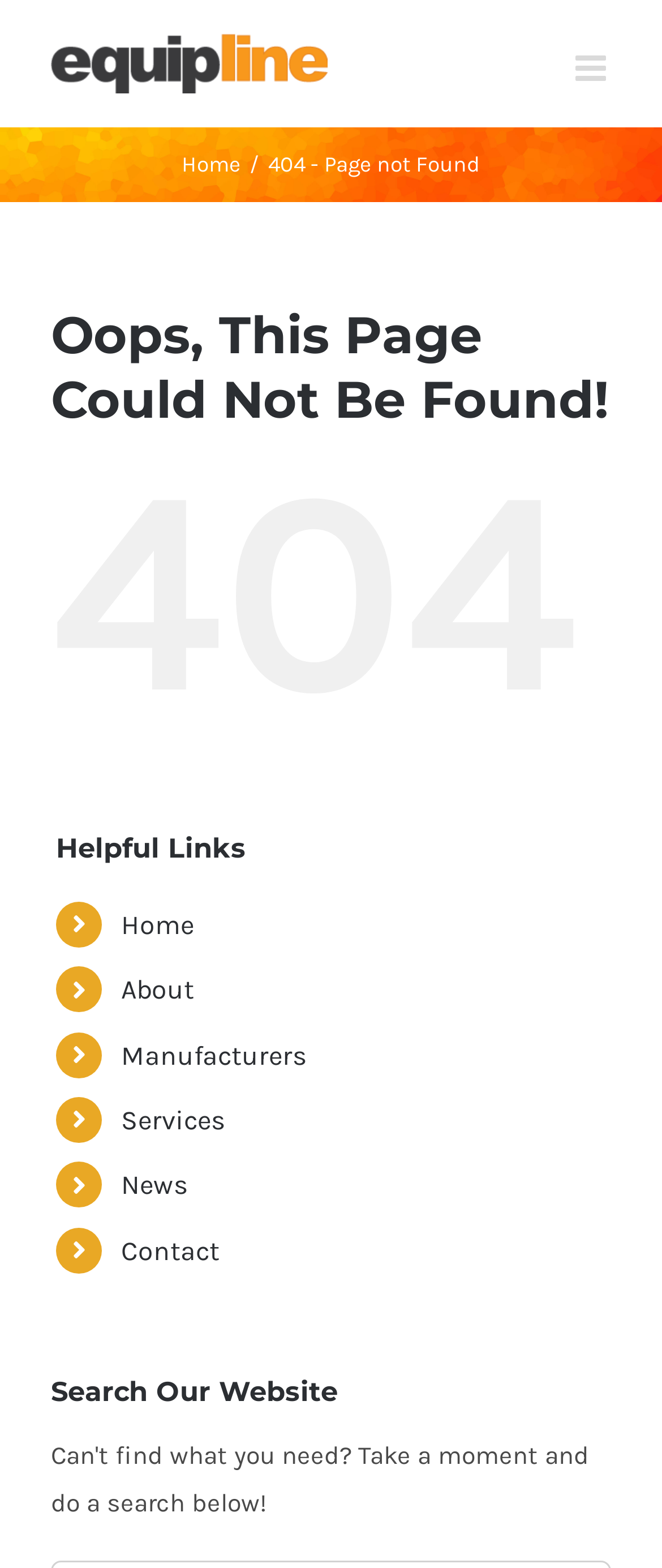What is the purpose of the button at the top right corner?
With the help of the image, please provide a detailed response to the question.

The button at the top right corner is used to 'Toggle mobile menu' which is a link element with a bounding box of [0.869, 0.032, 0.923, 0.055], and it controls the 'mobile-menu-main-menu' element.